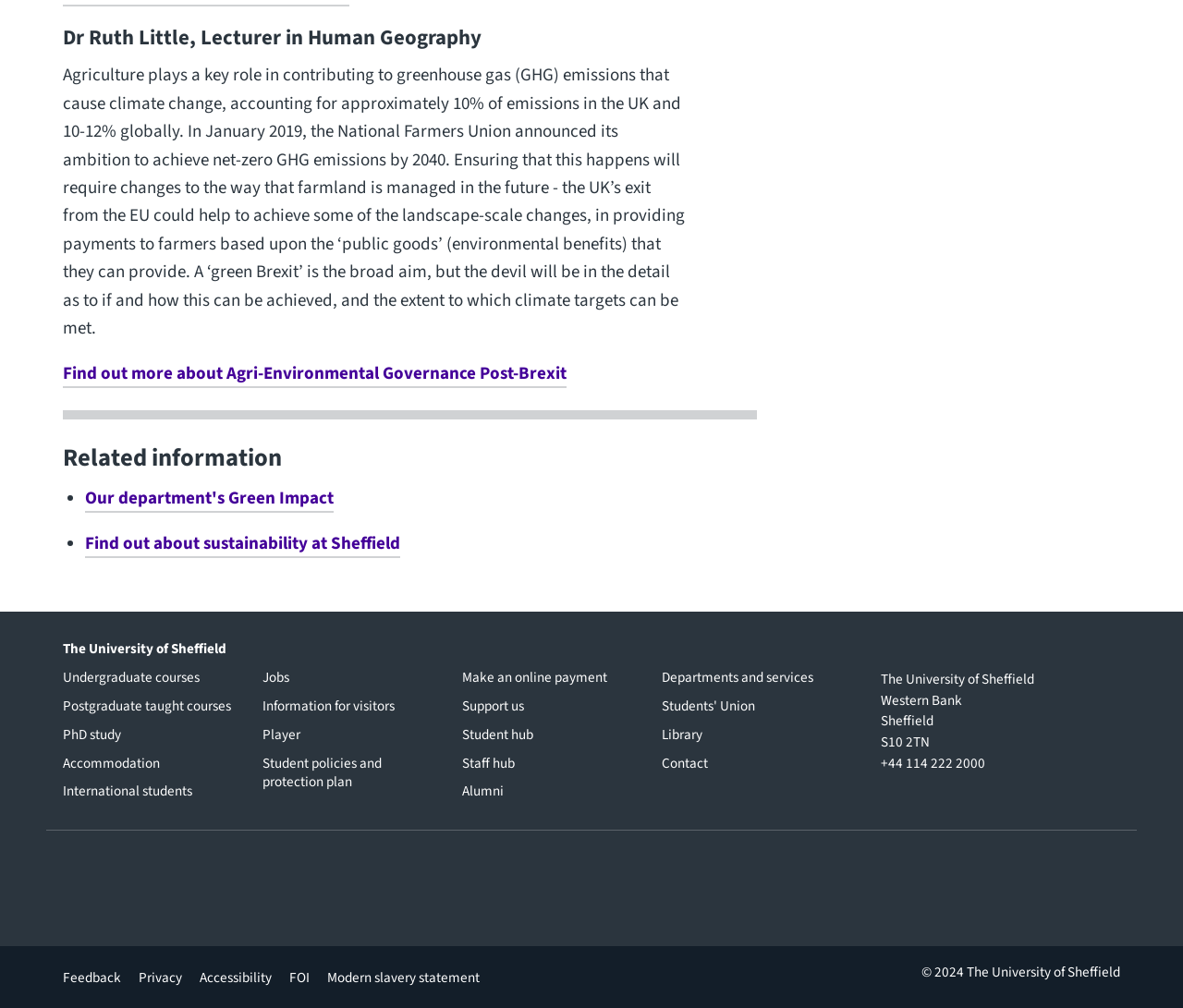Please find the bounding box coordinates for the clickable element needed to perform this instruction: "Learn about sustainability at Sheffield".

[0.072, 0.527, 0.338, 0.554]